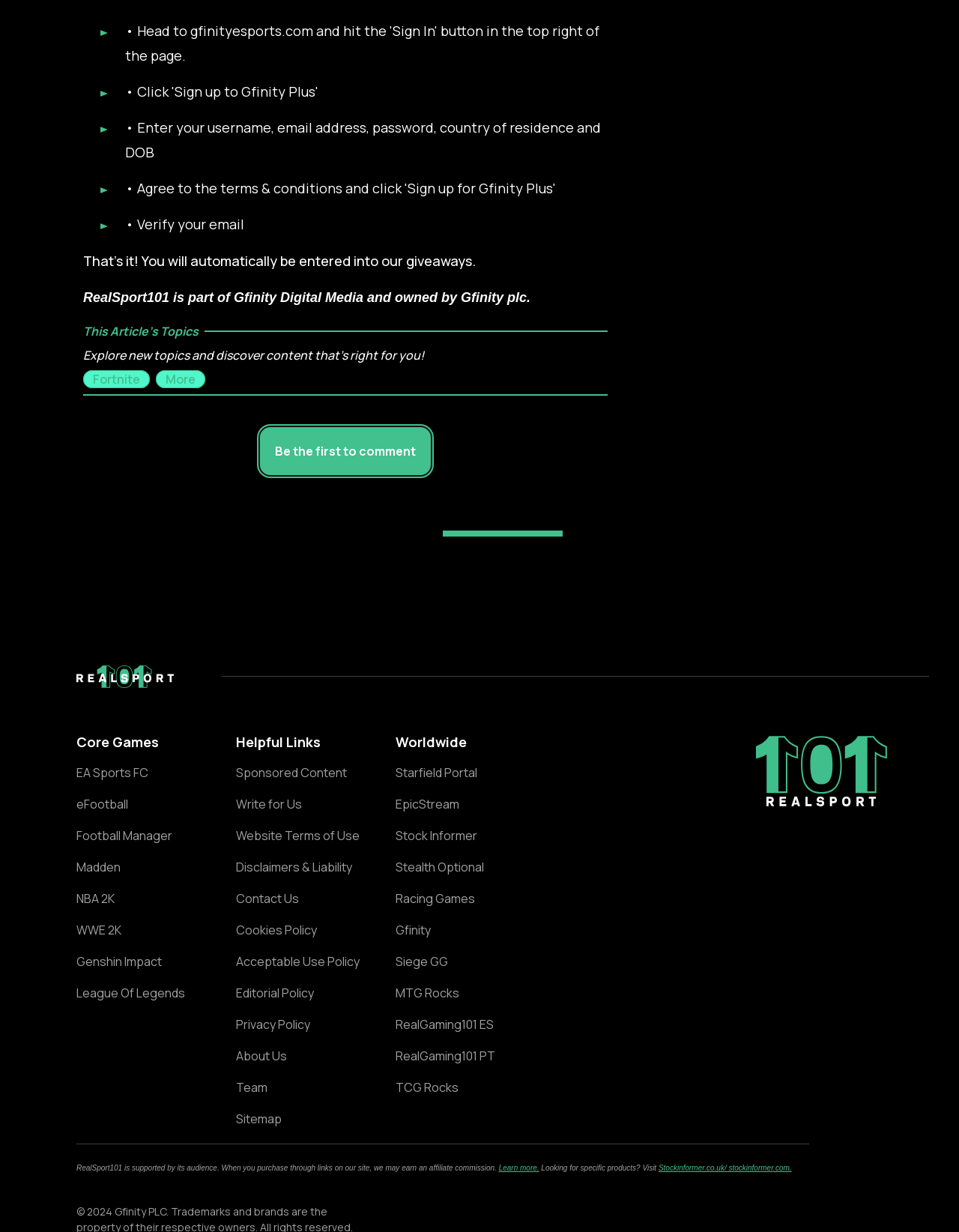Please specify the coordinates of the bounding box for the element that should be clicked to carry out this instruction: "Click on the 'Fortnite' link". The coordinates must be four float numbers between 0 and 1, formatted as [left, top, right, bottom].

[0.087, 0.3, 0.156, 0.315]